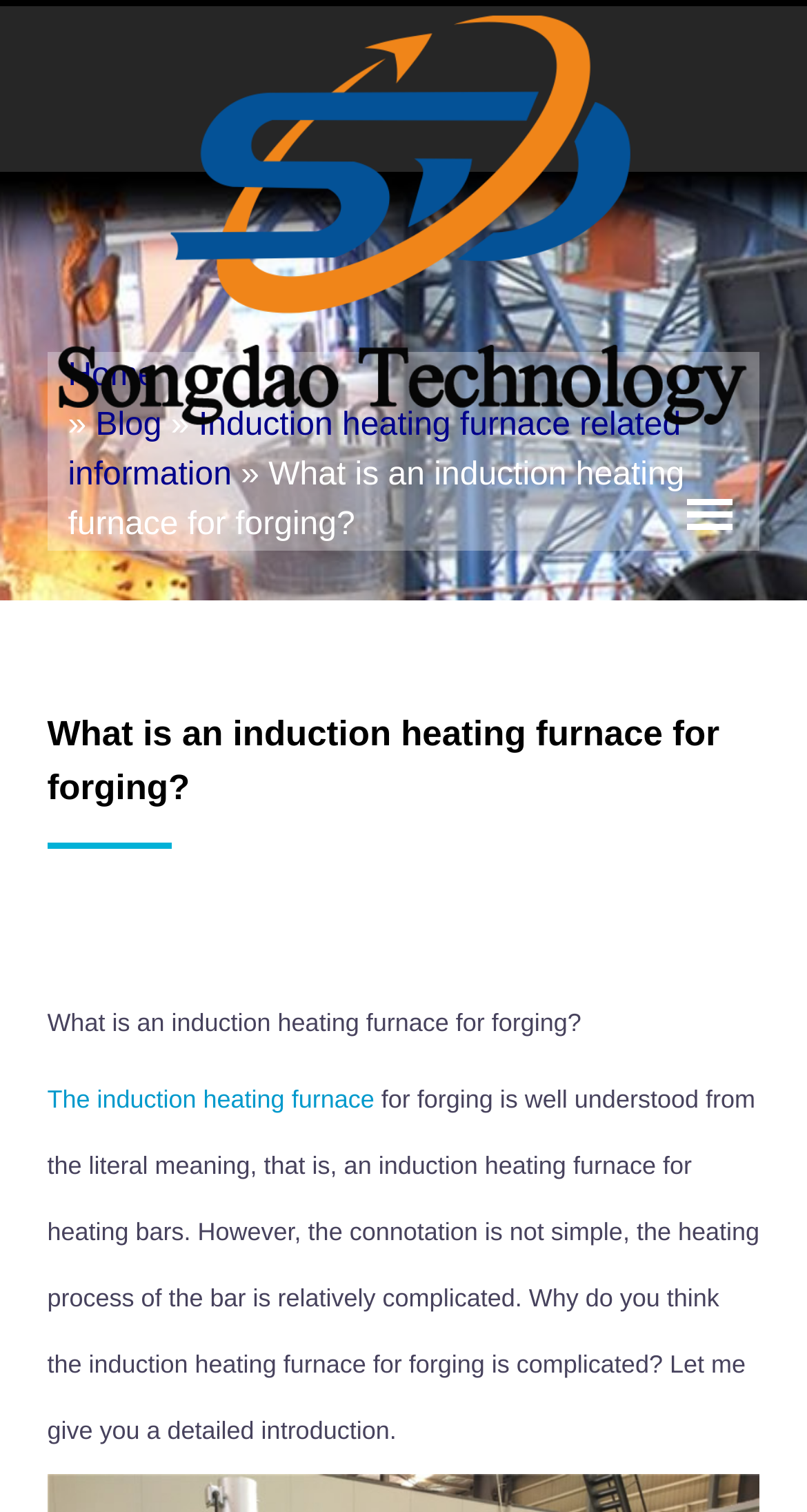Given the element description, predict the bounding box coordinates in the format (top-left x, top-left y, bottom-right x, bottom-right y). Make sure all values are between 0 and 1. Here is the element description: alt="site logo"

[0.058, 0.129, 0.942, 0.152]